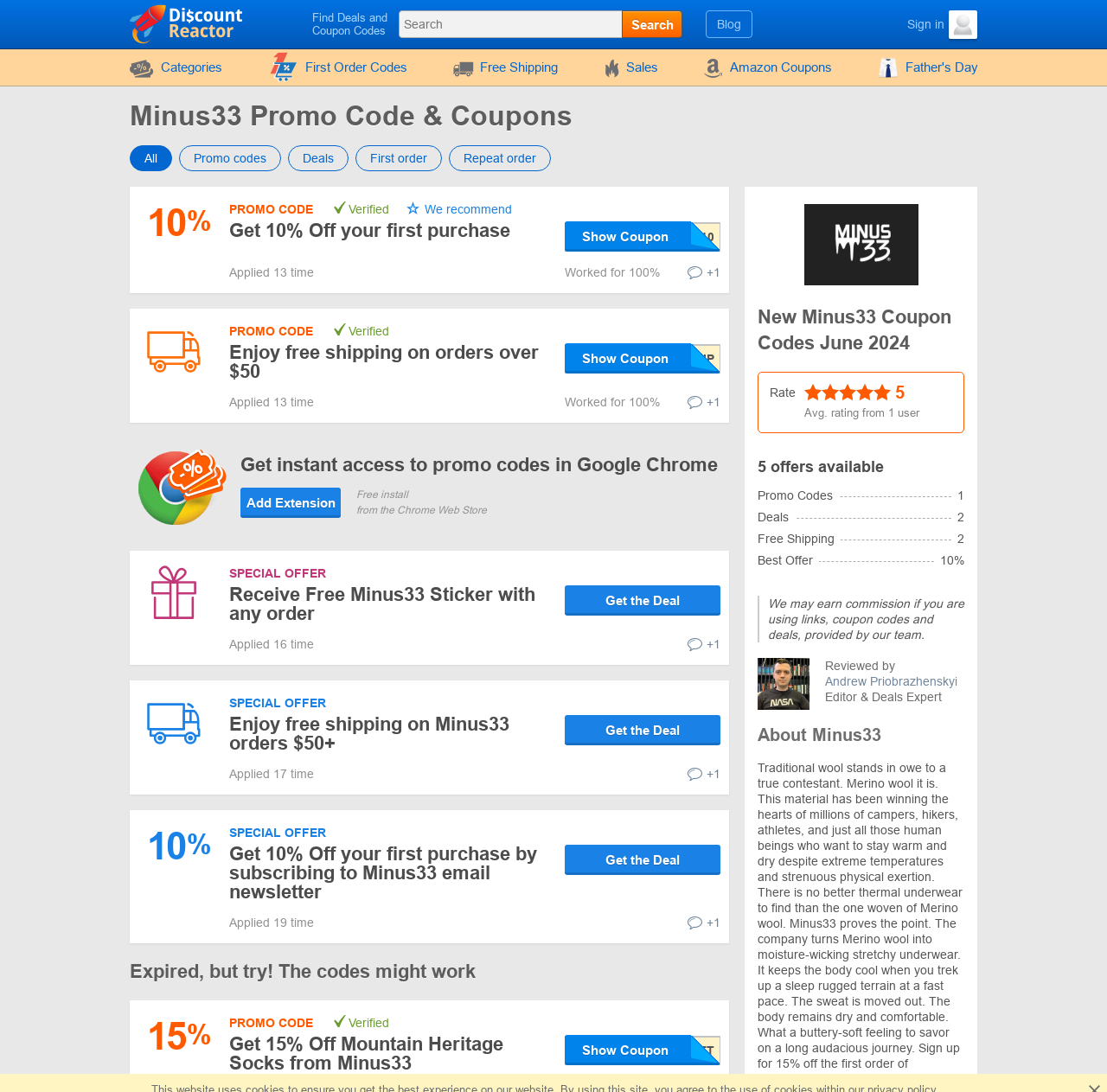Select the bounding box coordinates of the element I need to click to carry out the following instruction: "Search for deals and coupon codes".

[0.36, 0.01, 0.563, 0.035]